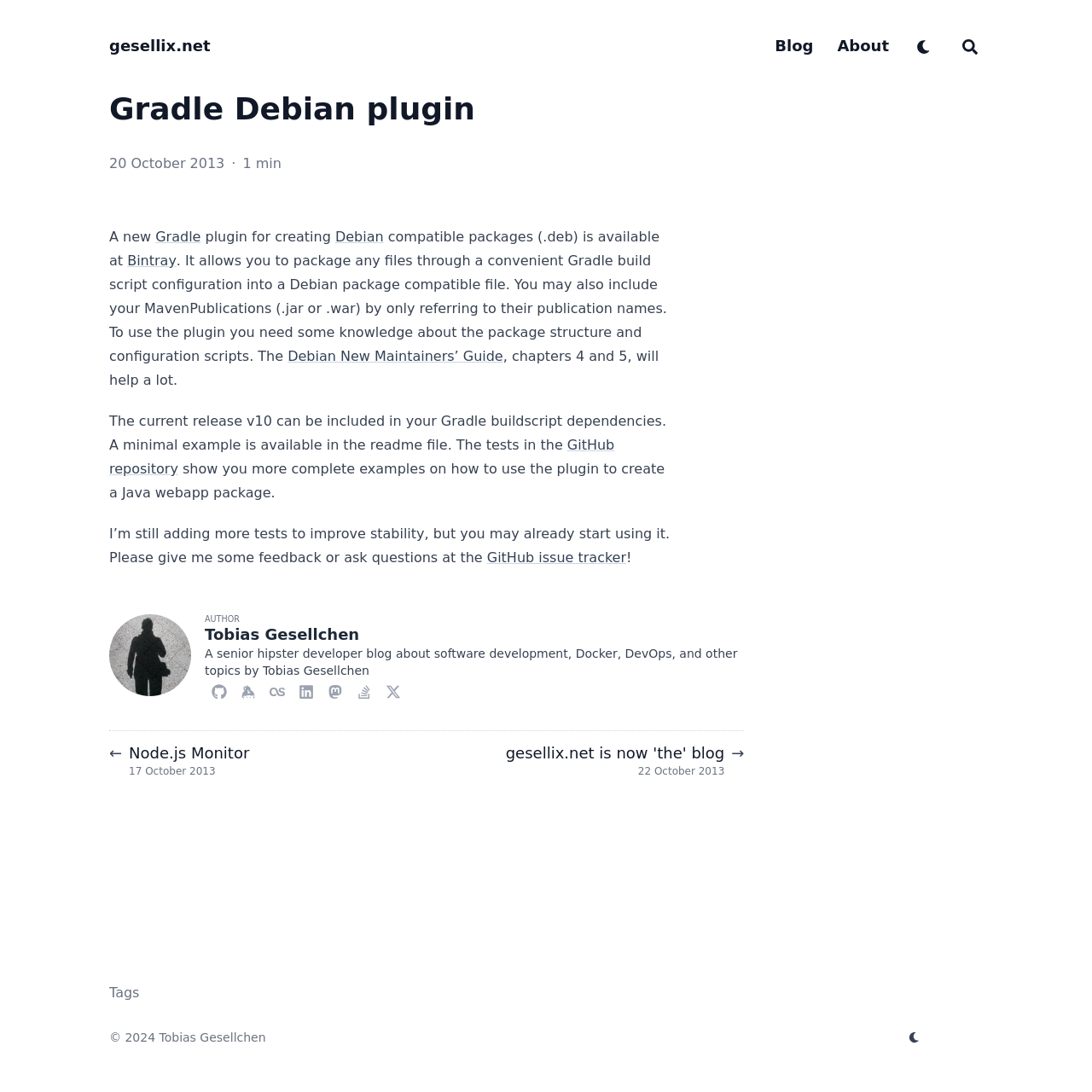What is the name of the plugin?
Please elaborate on the answer to the question with detailed information.

The name of the plugin is mentioned in the header of the webpage, which is 'Gradle Debian plugin'.